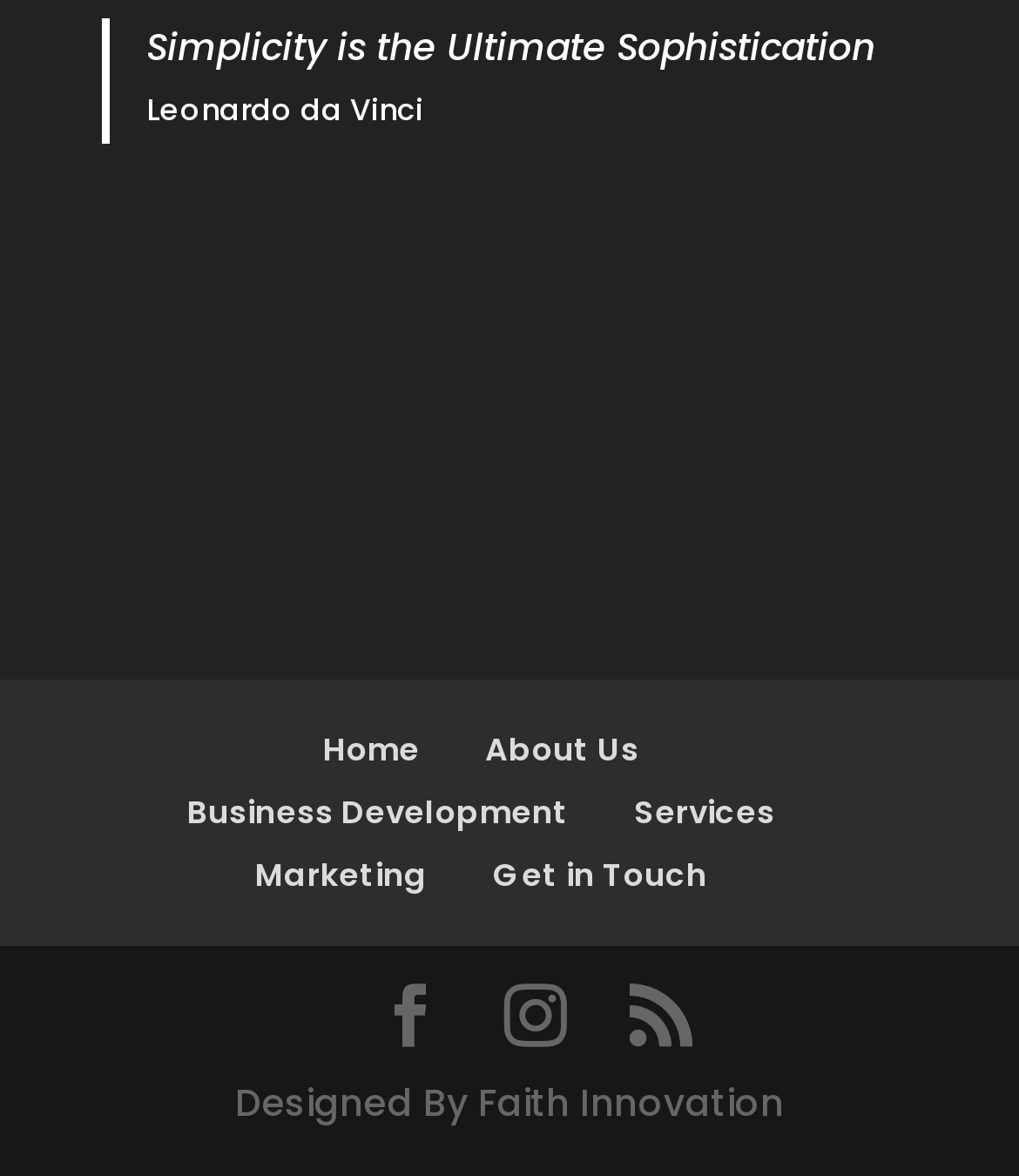Identify the bounding box coordinates for the element you need to click to achieve the following task: "Click on 'battery'". Provide the bounding box coordinates as four float numbers between 0 and 1, in the form [left, top, right, bottom].

None